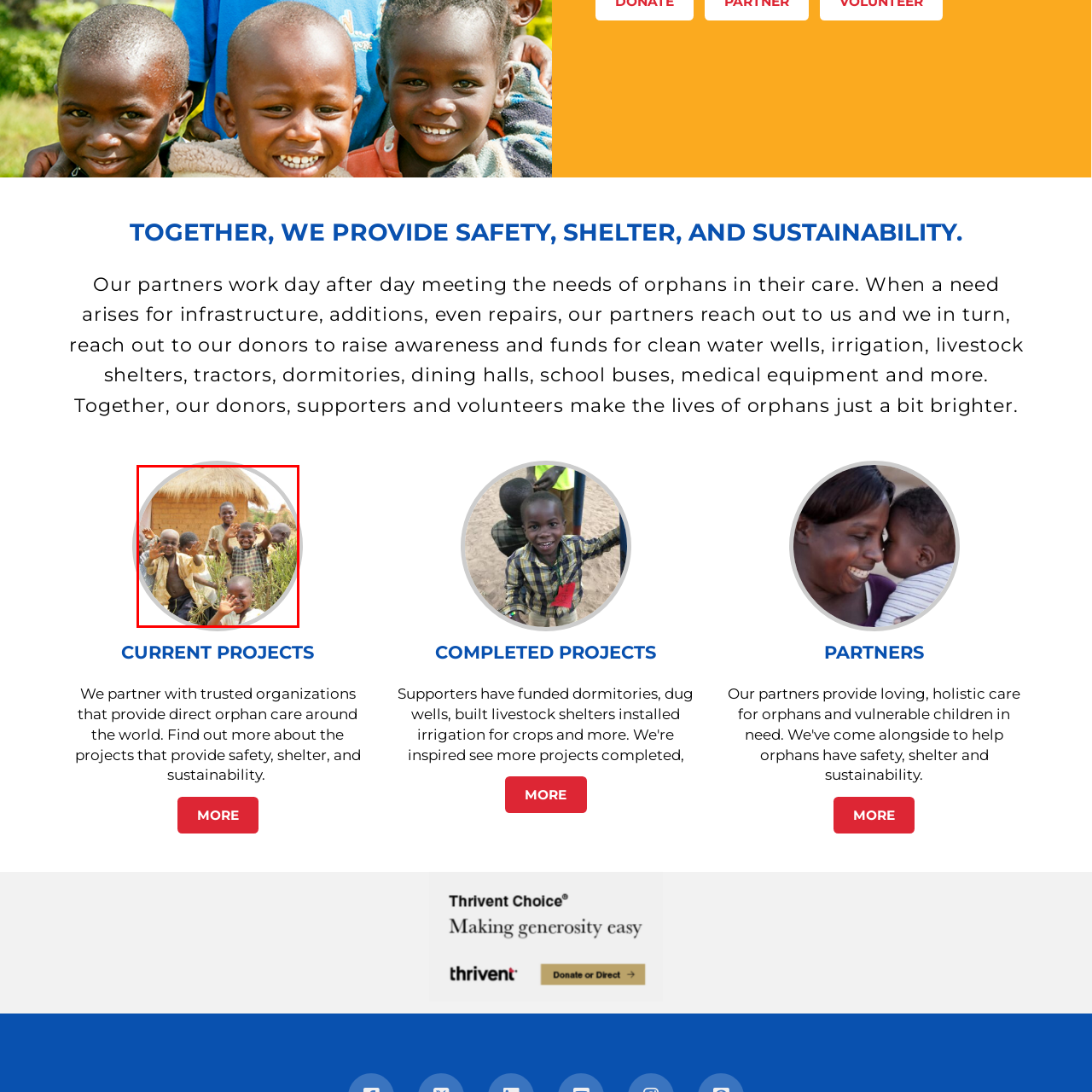What type of structure is in the background?  
Inspect the image within the red boundary and offer a detailed explanation grounded in the visual information present in the image.

The image features a rustic backdrop of a thatched-roof structure, which suggests a rural or traditional setting. The structure is likely a building or a hut with a thatched roof, adding to the natural and serene atmosphere of the image.